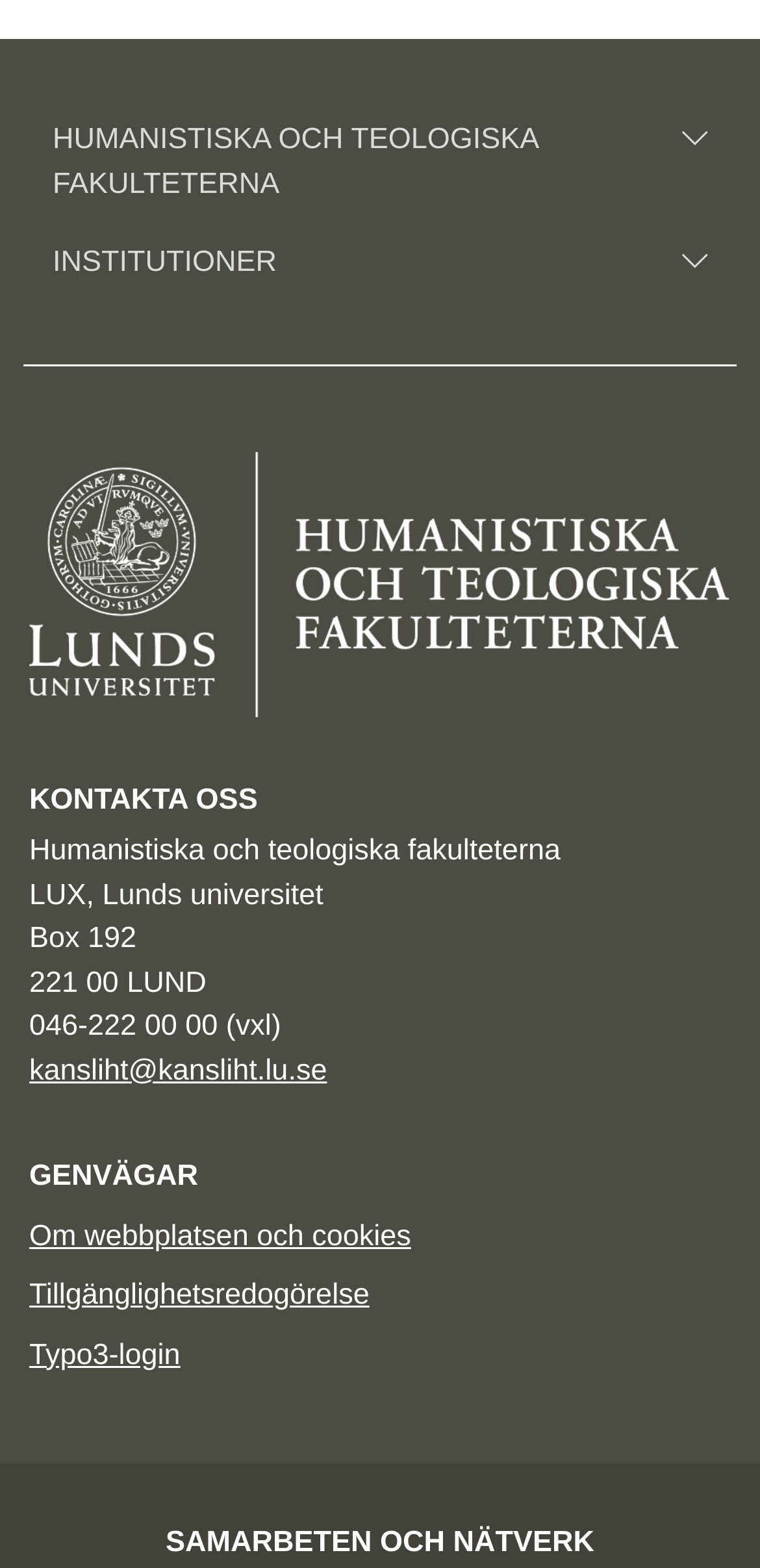What is the phone number of the faculty?
Based on the visual details in the image, please answer the question thoroughly.

I found the answer by looking at the StaticText element with the text '046-222 00 00 (vxl)' which is located at the top of the webpage, indicating the phone number of the faculty.